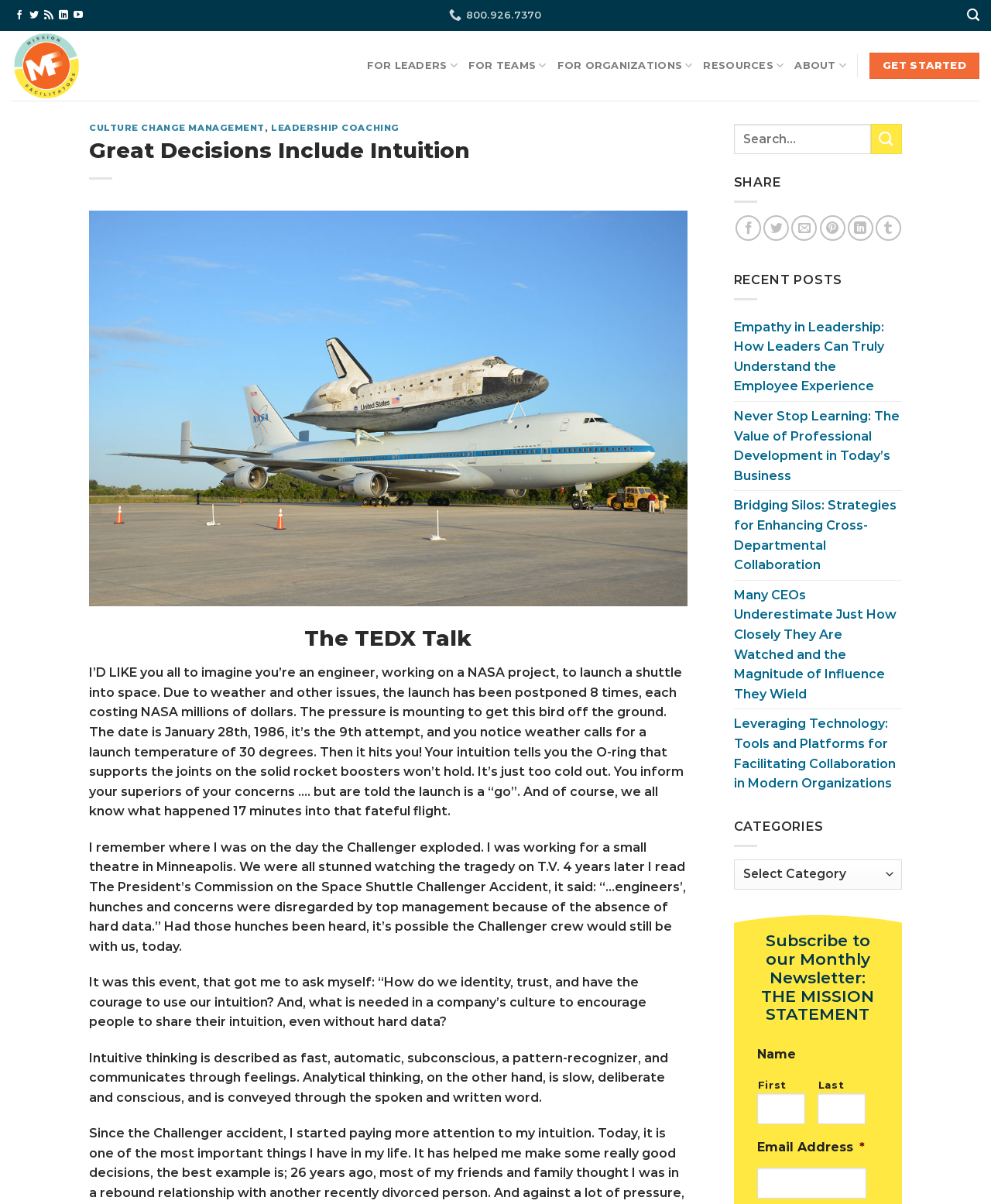Refer to the element description Resources and identify the corresponding bounding box in the screenshot. Format the coordinates as (top-left x, top-left y, bottom-right x, bottom-right y) with values in the range of 0 to 1.

None